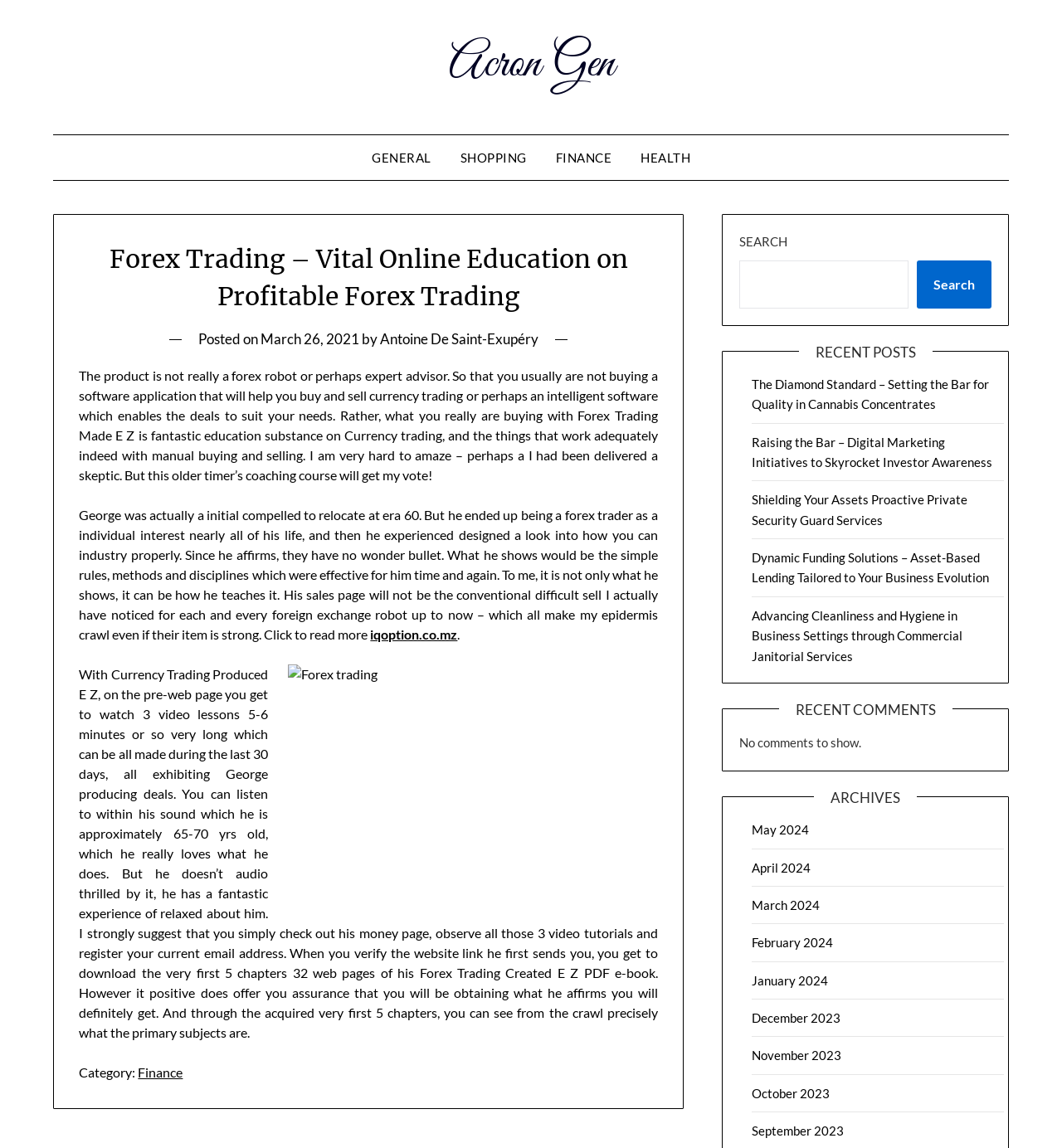Please determine the bounding box coordinates of the section I need to click to accomplish this instruction: "Explore archives by month".

[0.767, 0.687, 0.863, 0.703]